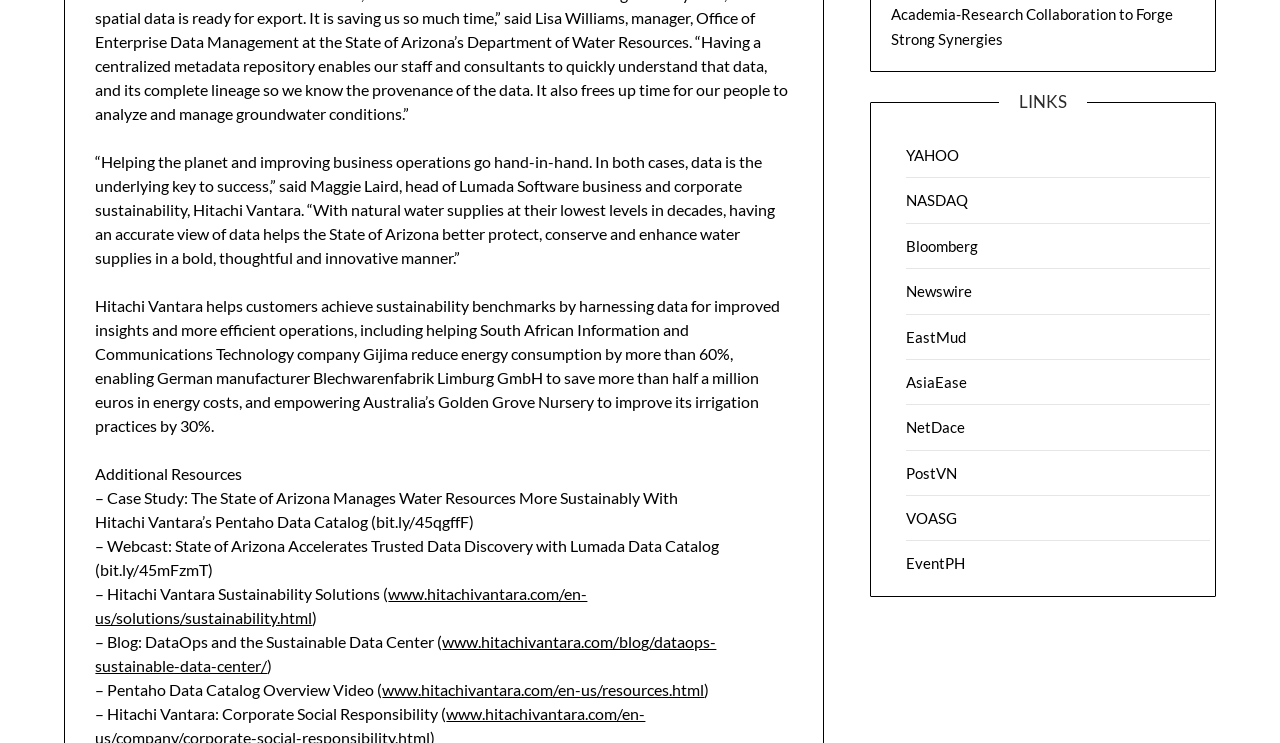Locate the bounding box coordinates of the clickable part needed for the task: "Visit the webpage of Bloomberg".

[0.708, 0.319, 0.764, 0.343]